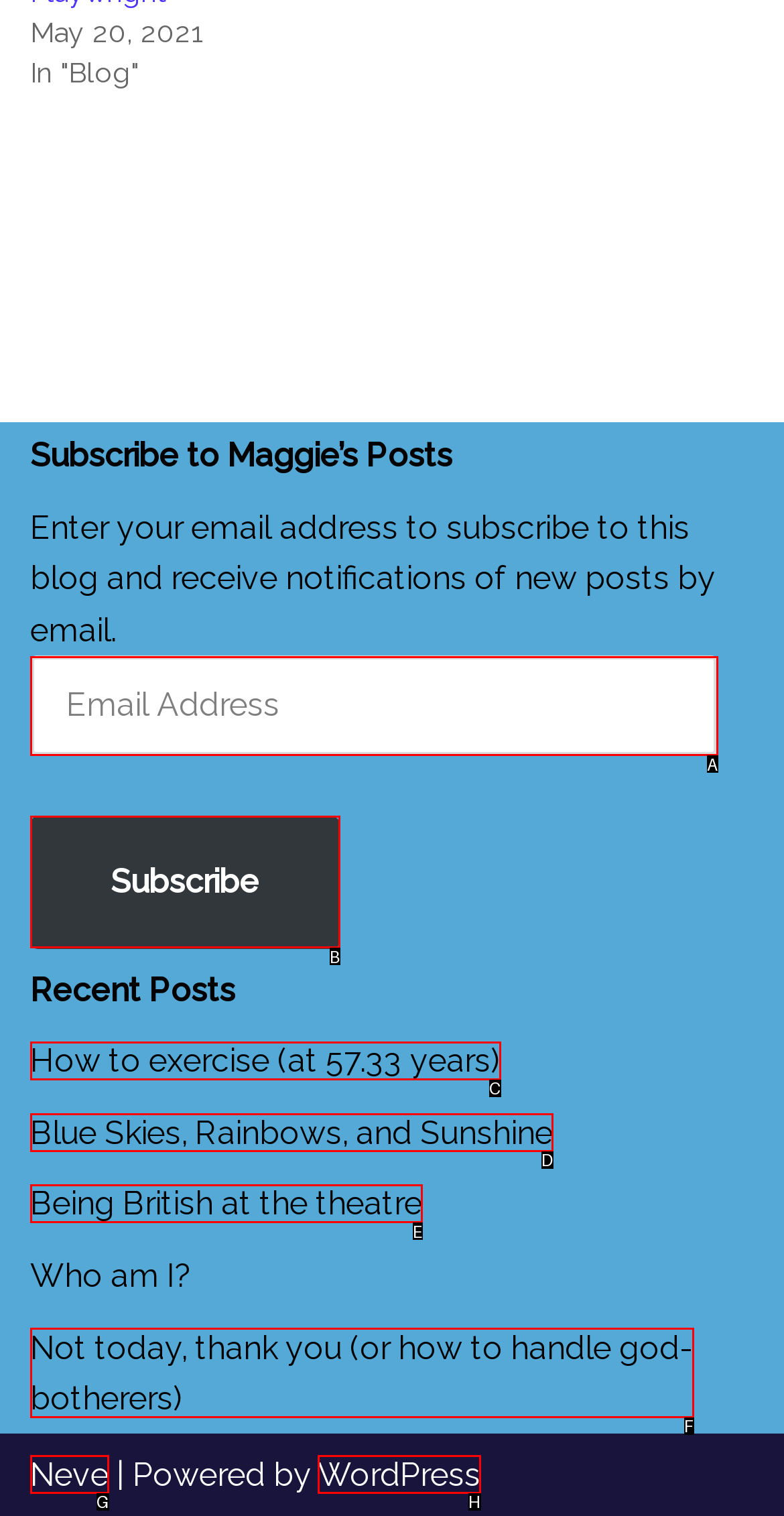Identify the matching UI element based on the description: Being British at the theatre
Reply with the letter from the available choices.

E